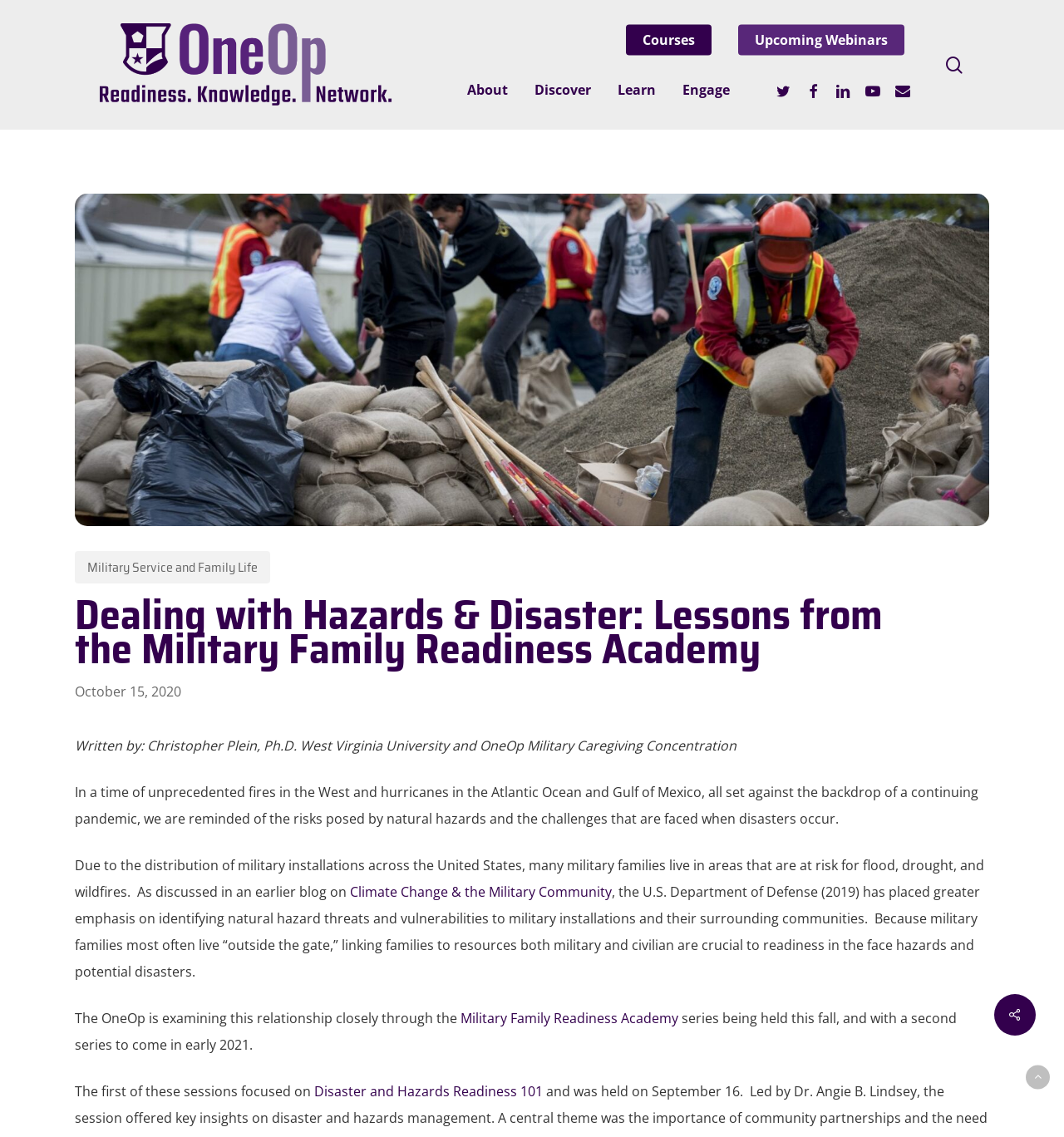Find the bounding box coordinates for the UI element that matches this description: "Upcoming Webinars".

[0.694, 0.028, 0.85, 0.042]